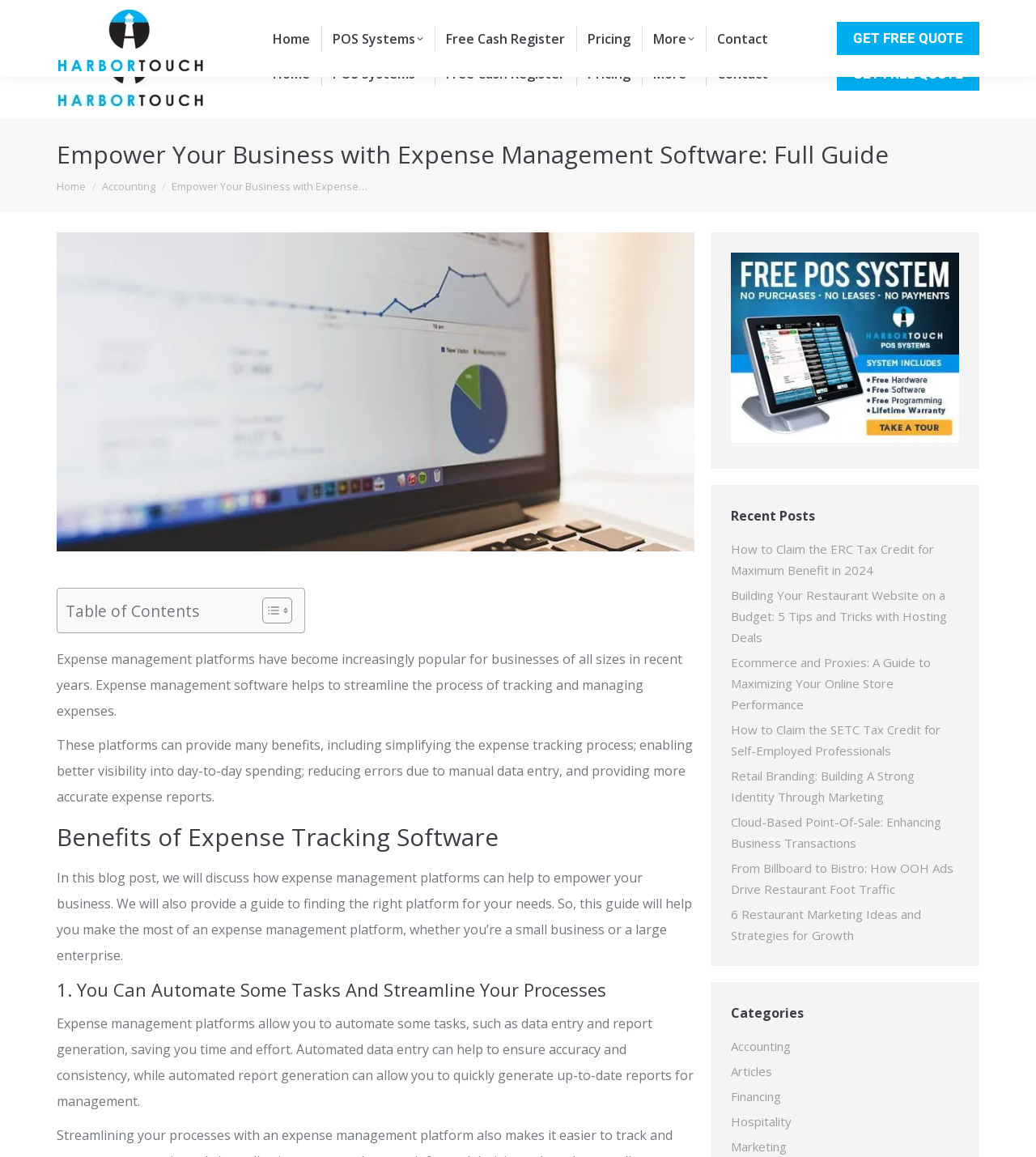Please give a short response to the question using one word or a phrase:
What is the title of the first section?

Benefits of Expense Tracking Software